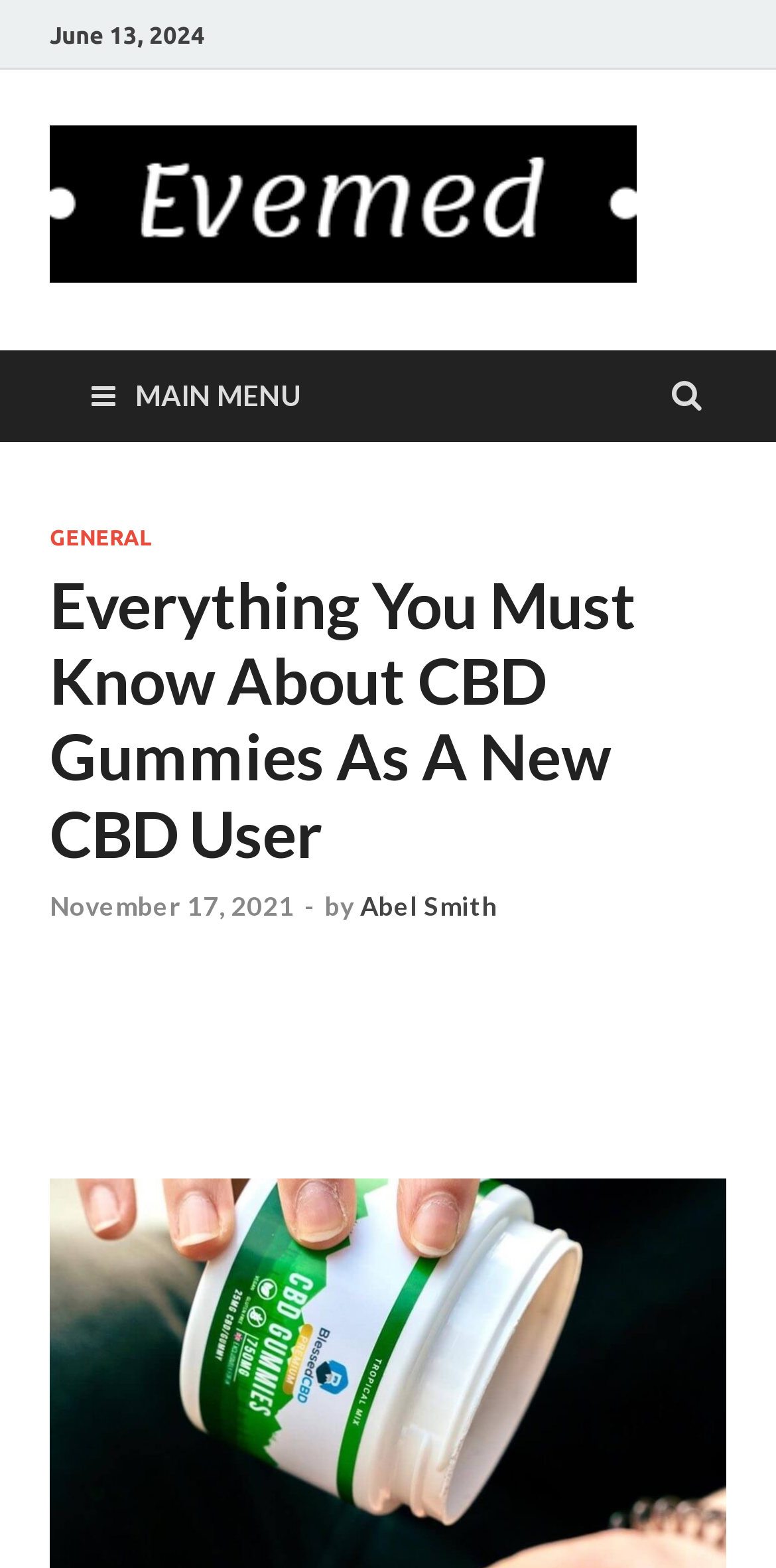Please answer the following question using a single word or phrase: 
What is the date of the article?

June 13, 2024